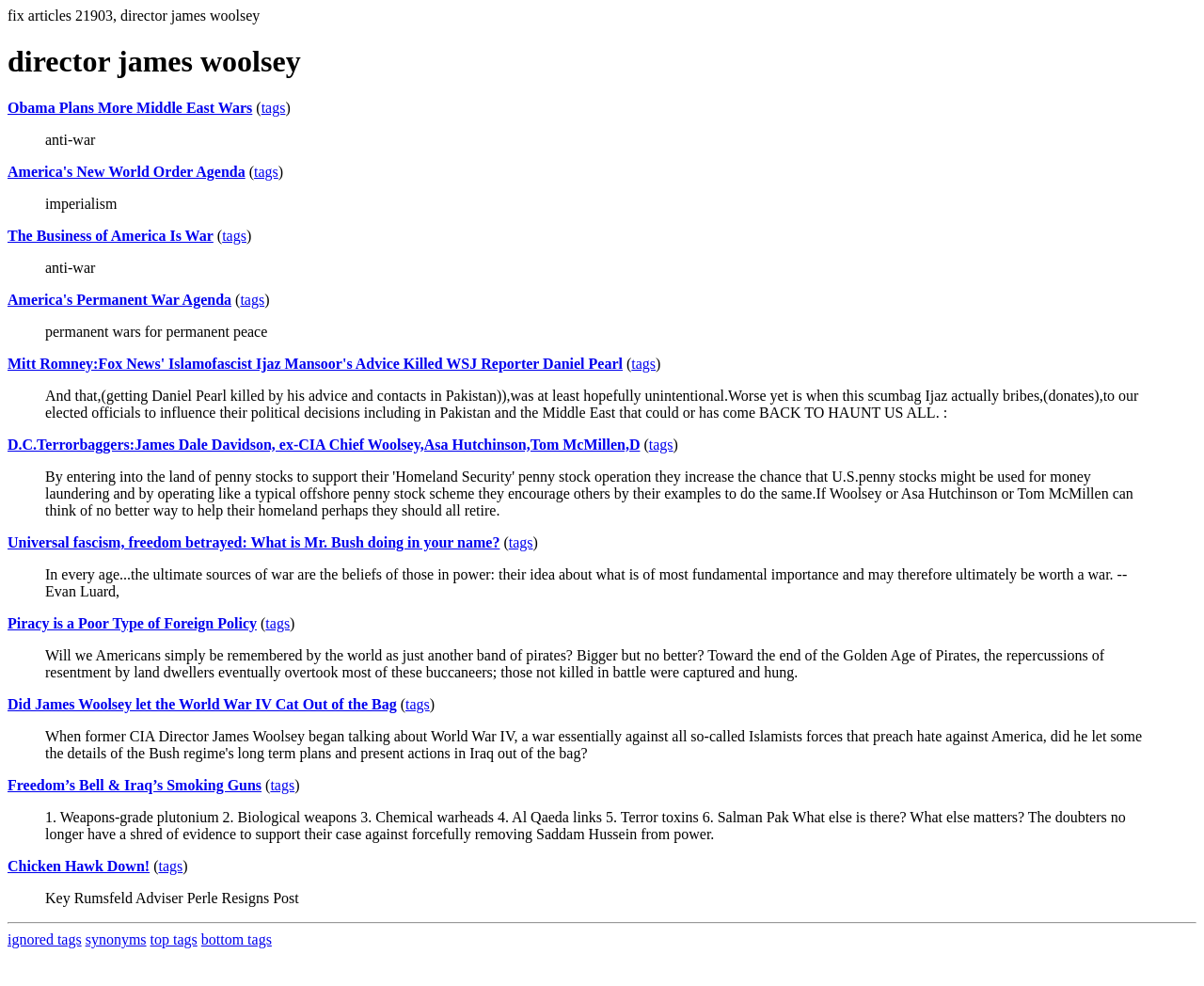Please find the bounding box coordinates of the element that you should click to achieve the following instruction: "Read the article 'America's New World Order Agenda'". The coordinates should be presented as four float numbers between 0 and 1: [left, top, right, bottom].

[0.006, 0.166, 0.204, 0.182]